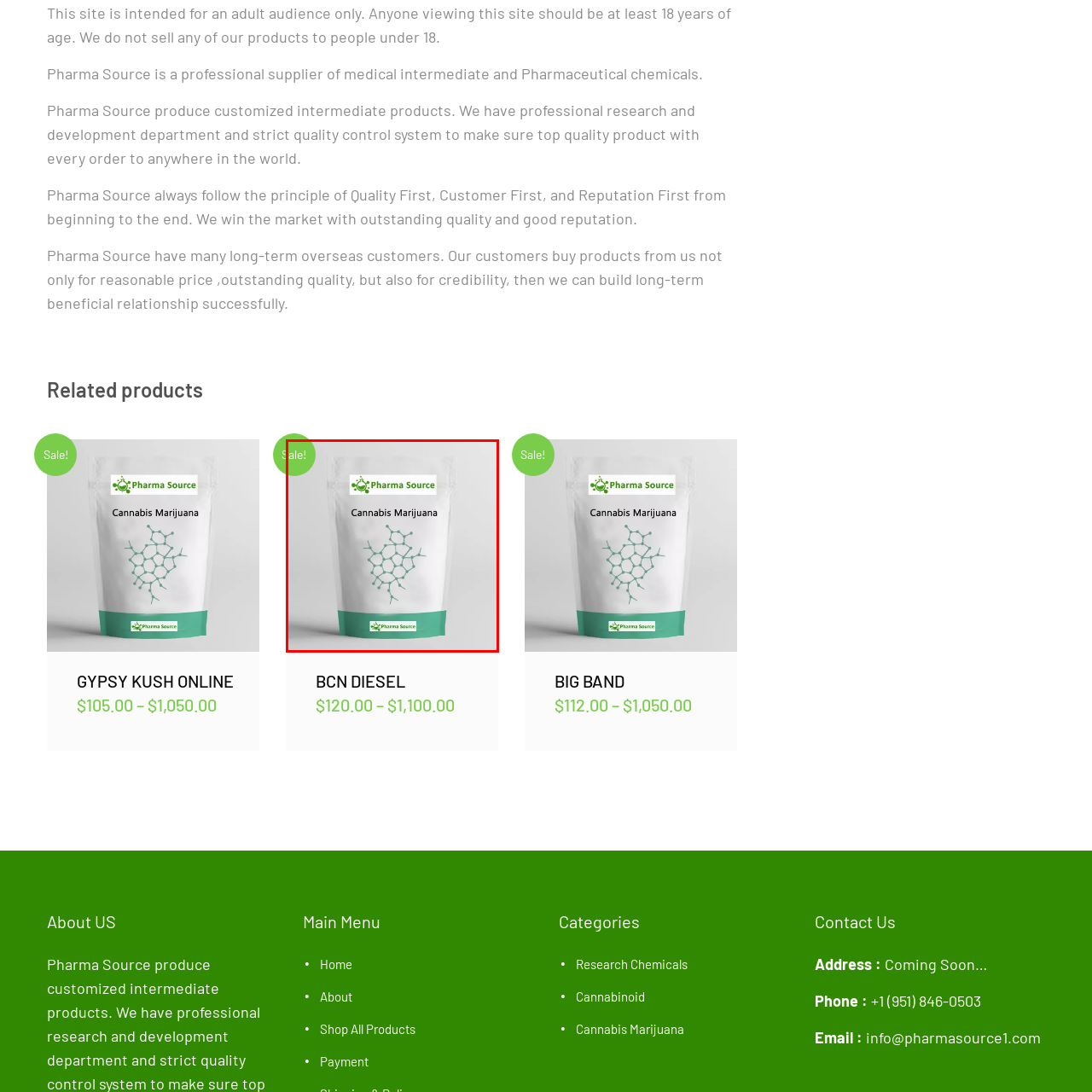What is the shape of the 'Sale!' label?
Examine the red-bounded area in the image carefully and respond to the question with as much detail as possible.

The 'Sale!' label is a bright green circular label that grabs the attention of potential customers, creating a sense of urgency and encouraging them to make a purchase.